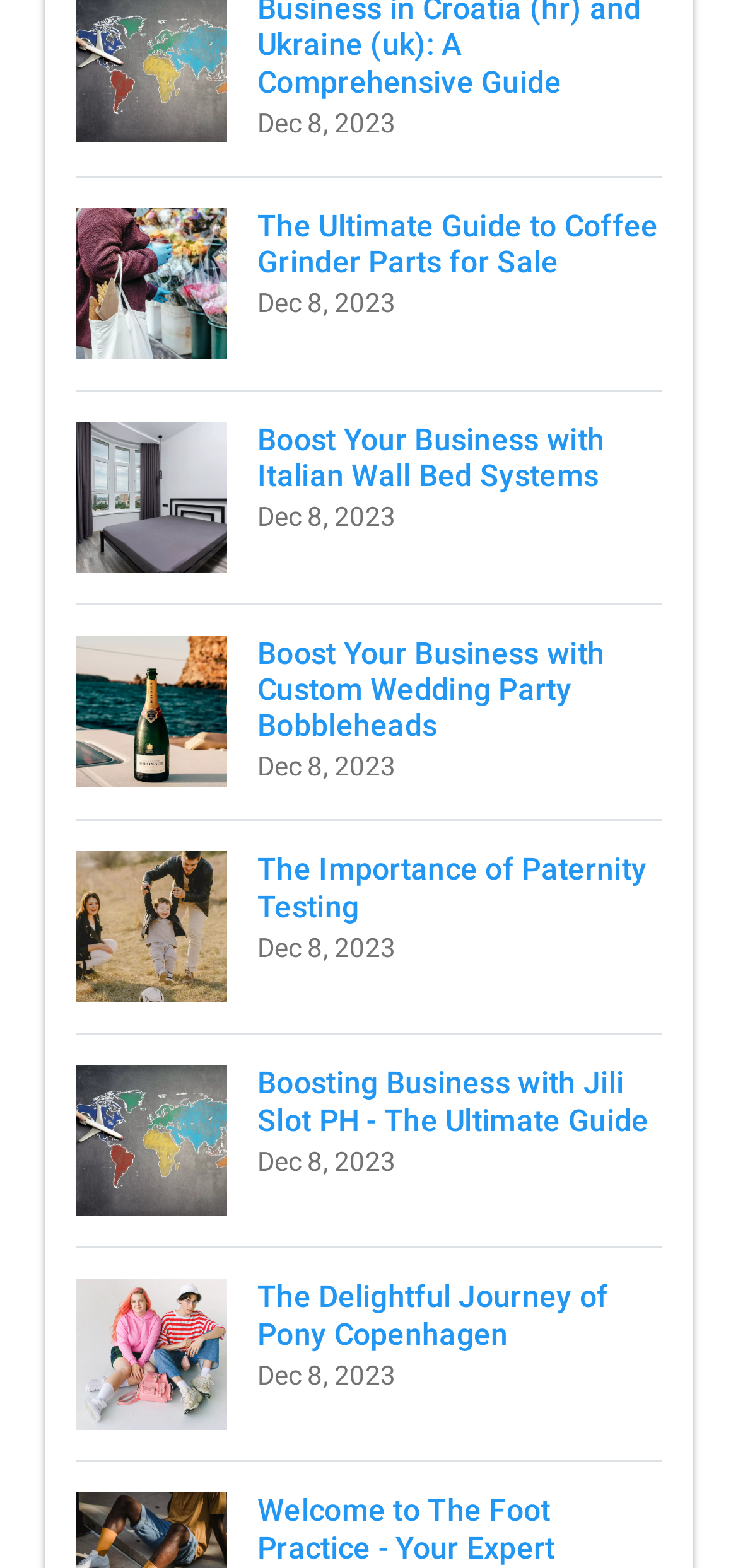How many links are on the page?
Please look at the screenshot and answer using one word or phrase.

5